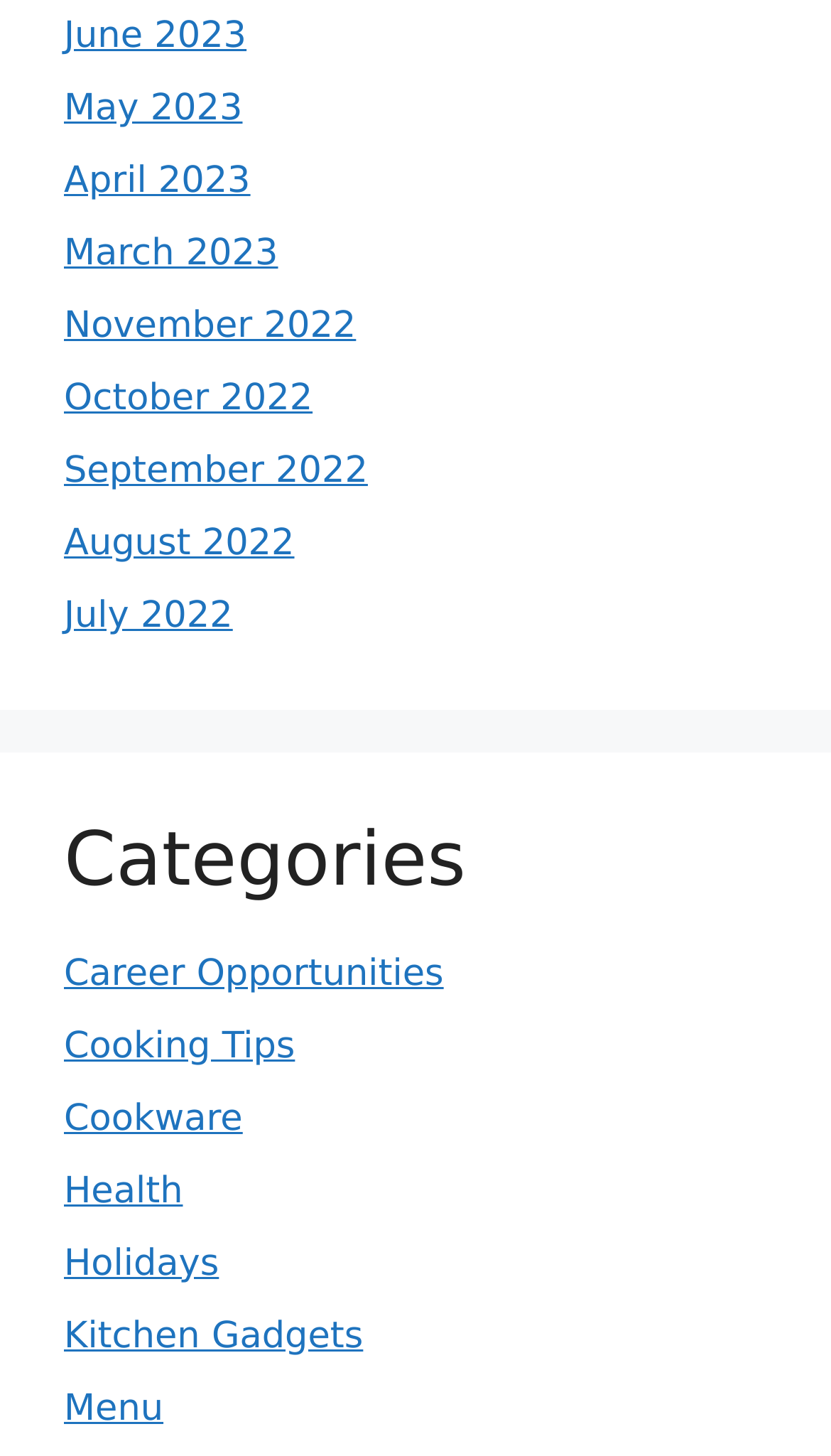Based on the element description: "July 2022", identify the bounding box coordinates for this UI element. The coordinates must be four float numbers between 0 and 1, listed as [left, top, right, bottom].

[0.077, 0.409, 0.28, 0.438]